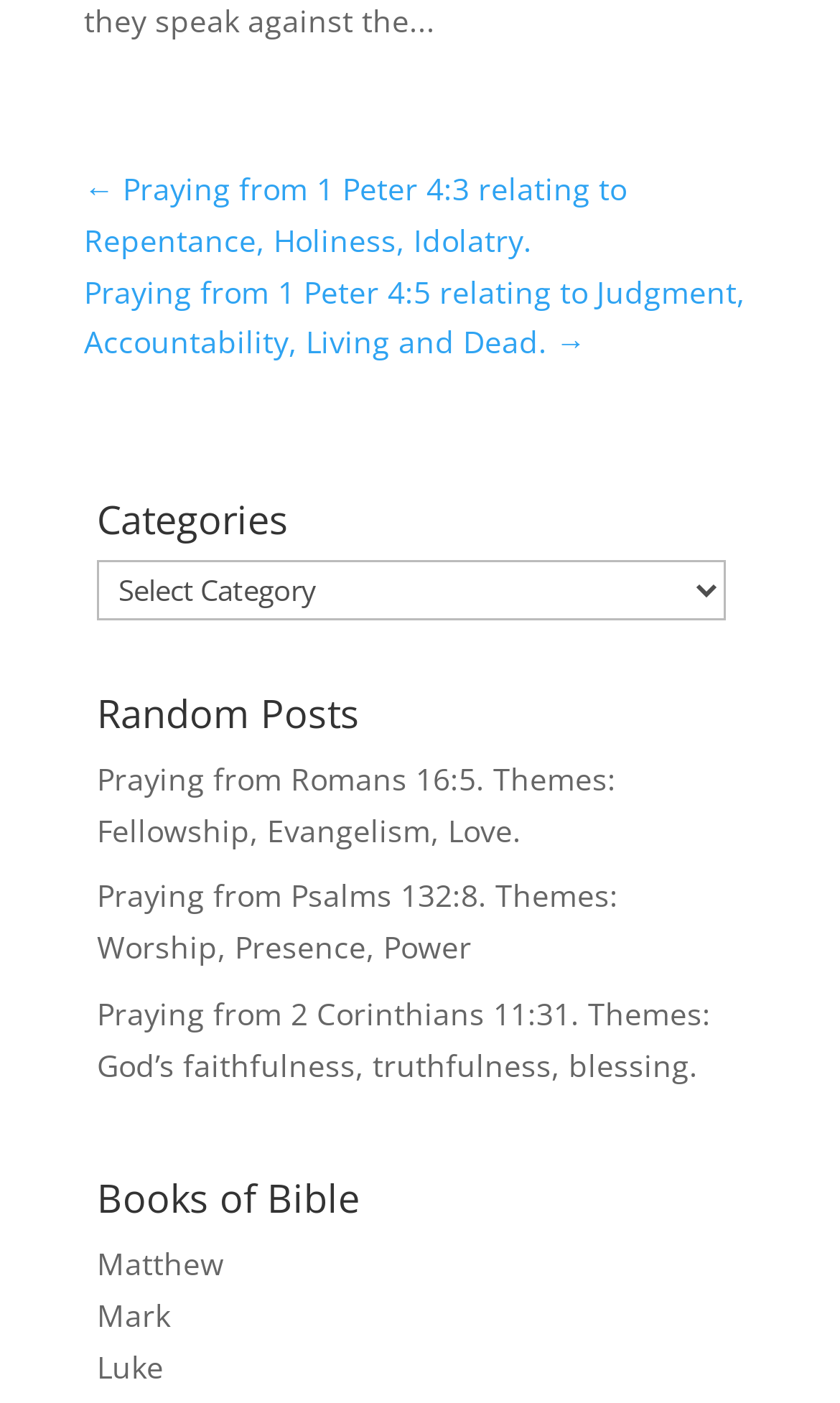What is the theme of the first random post?
Using the image provided, answer with just one word or phrase.

Fellowship, Evangelism, Love